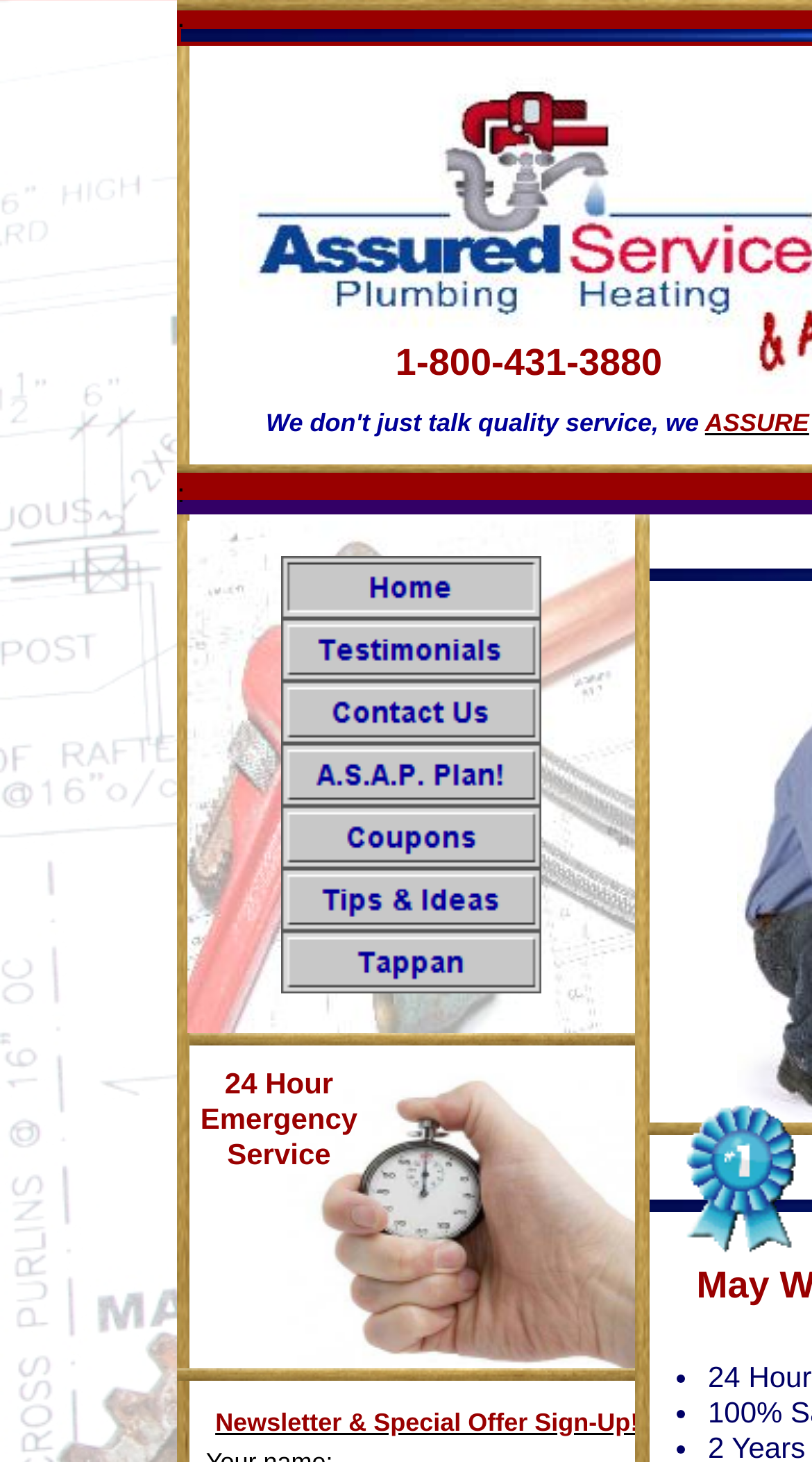Identify the bounding box coordinates of the region that needs to be clicked to carry out this instruction: "Call the emergency service". Provide these coordinates as four float numbers ranging from 0 to 1, i.e., [left, top, right, bottom].

[0.223, 0.729, 0.464, 0.826]